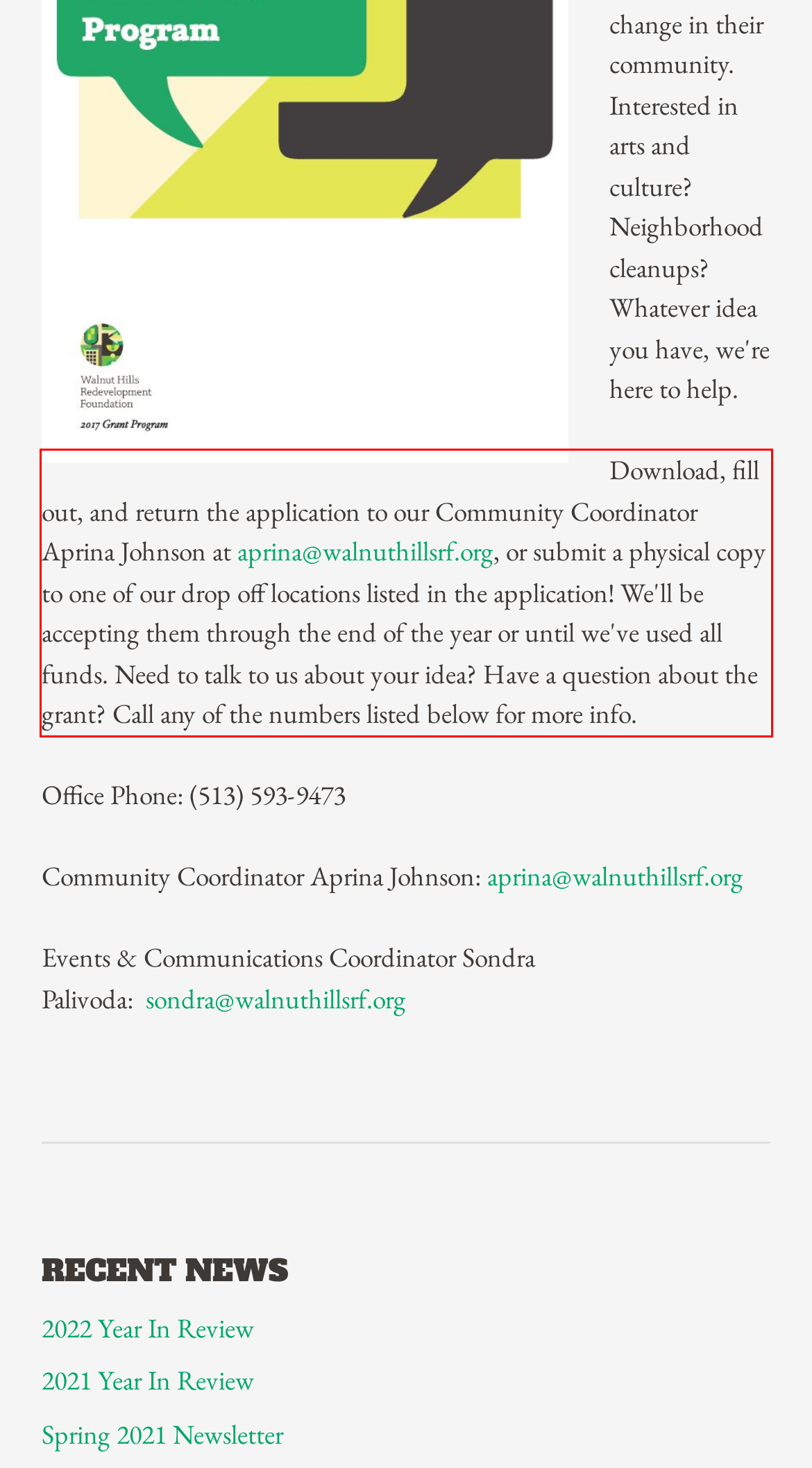Analyze the red bounding box in the provided webpage screenshot and generate the text content contained within.

Download, fill out, and return the application to our Community Coordinator Aprina Johnson at aprina@walnuthillsrf.org, or submit a physical copy to one of our drop off locations listed in the application! We'll be accepting them through the end of the year or until we've used all funds. Need to talk to us about your idea? Have a question about the grant? Call any of the numbers listed below for more info.